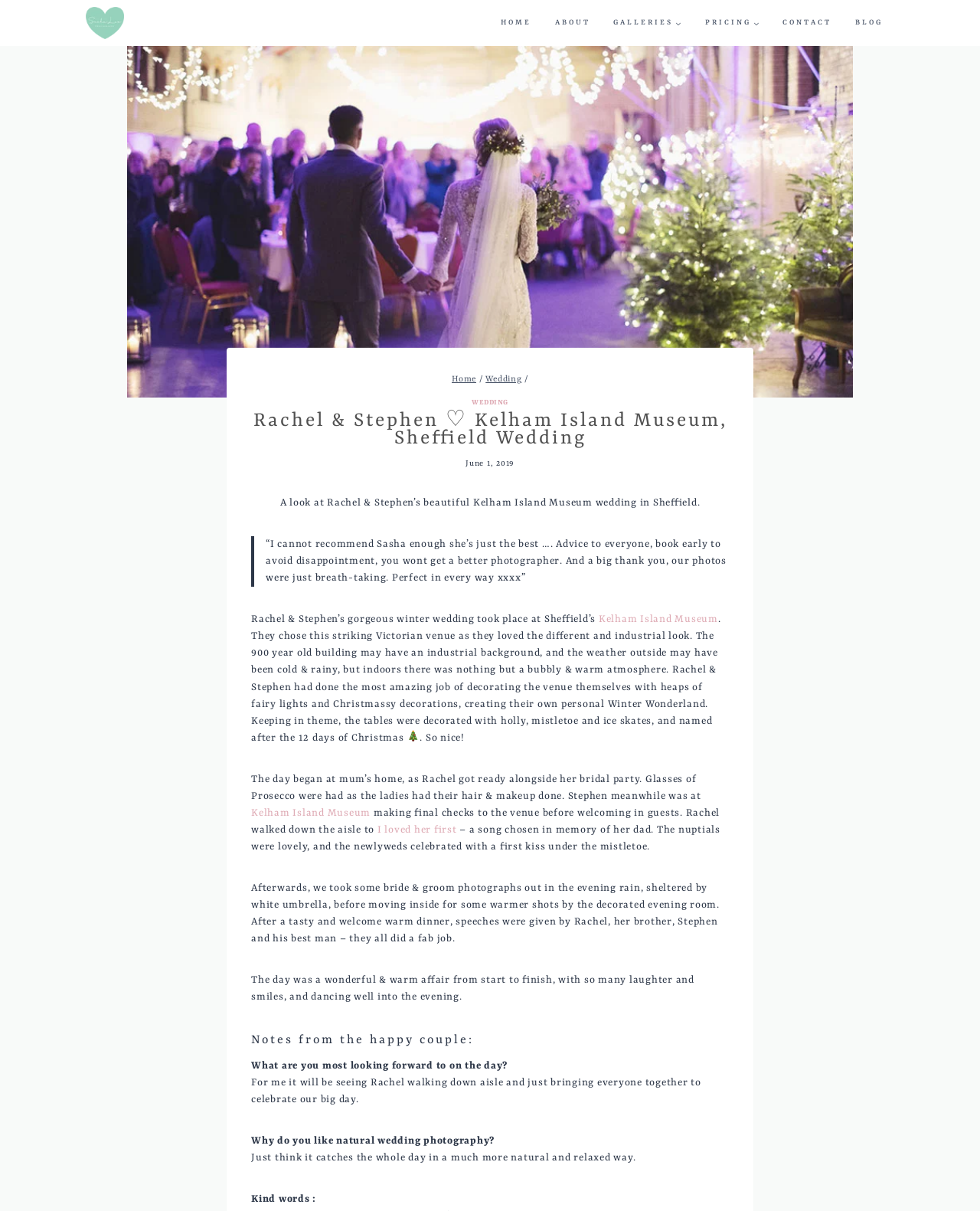Please respond to the question using a single word or phrase:
What is the name of the wedding venue?

Kelham Island Museum